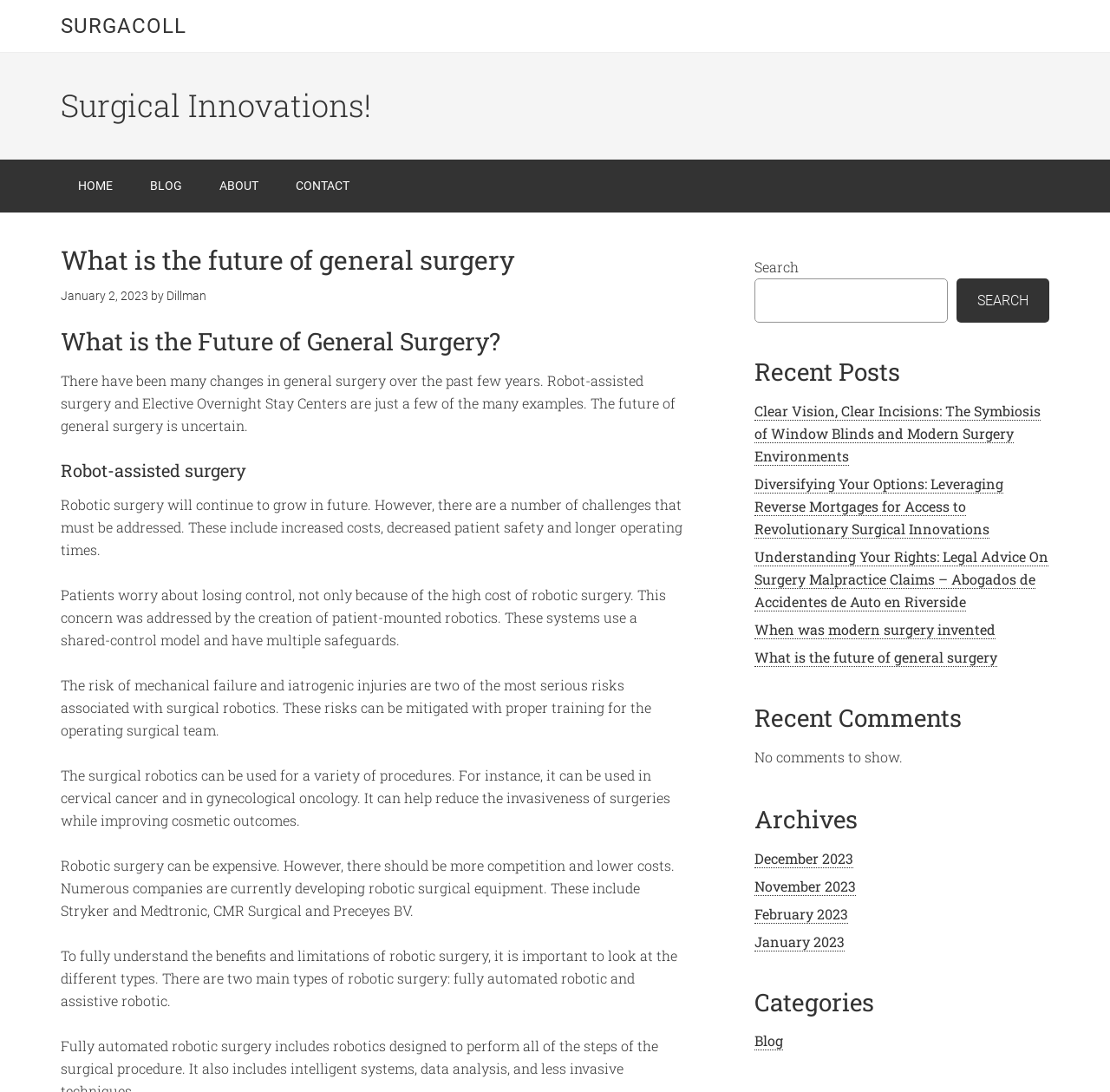Determine the coordinates of the bounding box that should be clicked to complete the instruction: "Click on the 'HOME' link". The coordinates should be represented by four float numbers between 0 and 1: [left, top, right, bottom].

[0.055, 0.146, 0.117, 0.195]